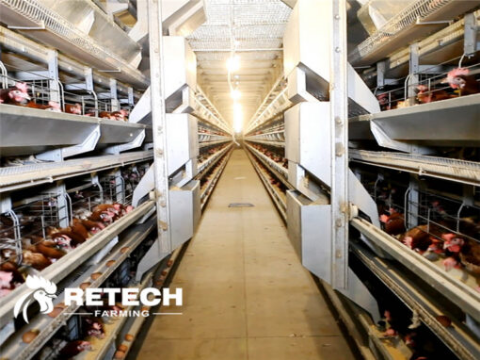Generate an elaborate caption for the given image.

In this image, we see the interior of a modern poultry farming facility, showcasing a streamlined design that emphasizes efficiency in chicken rearing. The view looks down a spacious aisle lined with multiple tiers of cages, each housing chickens. The setting illustrates the advantages of automated feeding systems and mechanized equipment in poultry farming, which have transformed traditional practices. 

The caption highlights how mechanization has improved feeding processes, as indicated by Mr. Huang's comments about the past labor-intensive methods requiring multiple workers and significant time. Now, with automated feeders, the process is simplified to a remote-controlled system that ensures consistent and efficient feeding. This innovation not only reduces the labor load but also enhances the overall welfare and productivity of the chickens, illustrating a significant advancement in agricultural technology. 

The branding for "RETECH Farming" is visible in the lower left corner, underscoring the company’s focus on modern agricultural solutions. This image captures a moment in a high-tech farming environment, reflecting the evolution of farming techniques in the poultry industry.